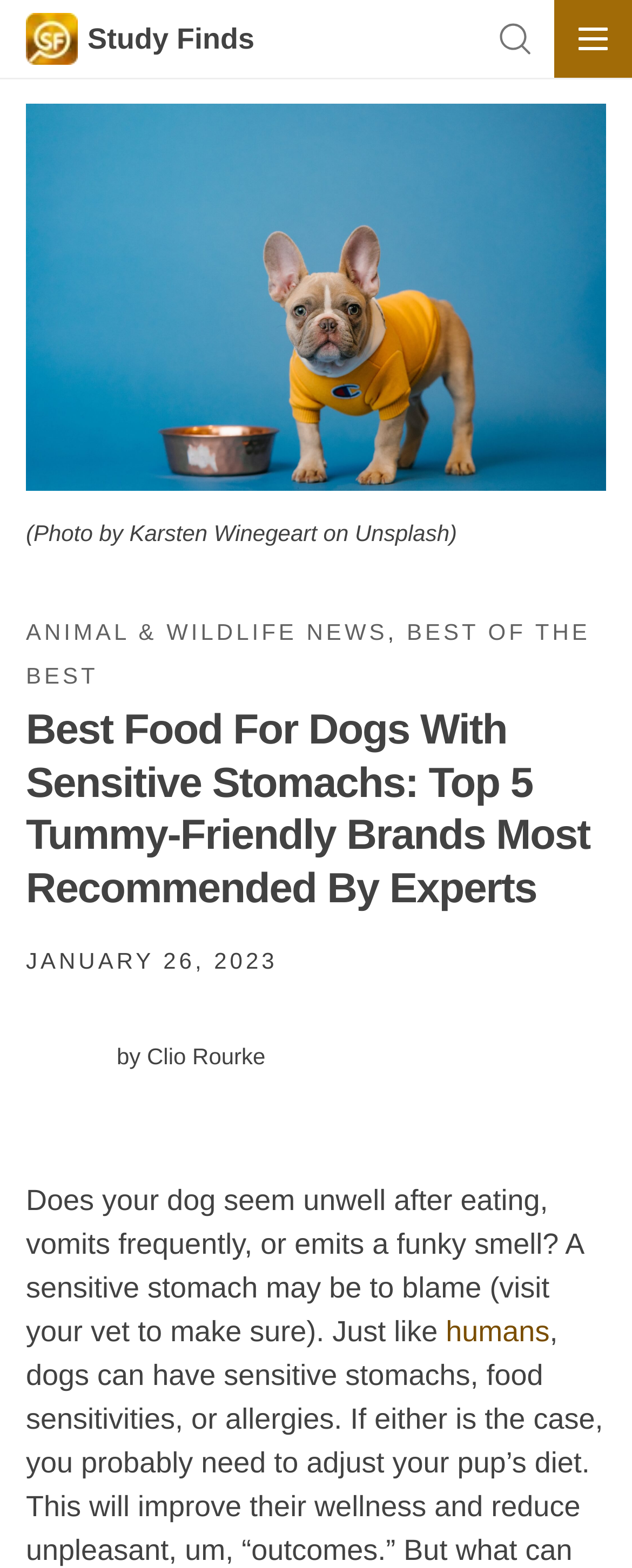Create a detailed description of the webpage's content and layout.

The webpage is about finding the best food for dogs with sensitive stomachs. At the top left, there is a link to "Skip to content". Next to it, on the top center, is the website's logo, "Study Finds". On the top right, there are two buttons, likely for navigation or menu purposes.

Below the top section, there is a large figure that takes up most of the width, featuring an image of a French bulldog in a sweatshirt with a food bowl. The image has a caption "(Photo by Karsten Winegeart on Unsplash)" at the bottom. Above the image, there are two links, "ANIMAL & WILDLIFE NEWS" and "BEST OF THE BEST", separated by a comma.

Under the image, there is a header section that spans the full width. It contains the title "Best Food For Dogs With Sensitive Stomachs: Top 5 Tummy-Friendly Brands Most Recommended By Experts" in a large font, followed by the date "JANUARY 26, 2023" and the author's name "by Clio Rourke".

The main content of the webpage starts below the header section. It begins with a paragraph of text that discusses the symptoms of a dog having a sensitive stomach, such as vomiting or emitting a funky smell. The text also mentions that humans can experience similar issues, with a link to the word "humans" for further information.